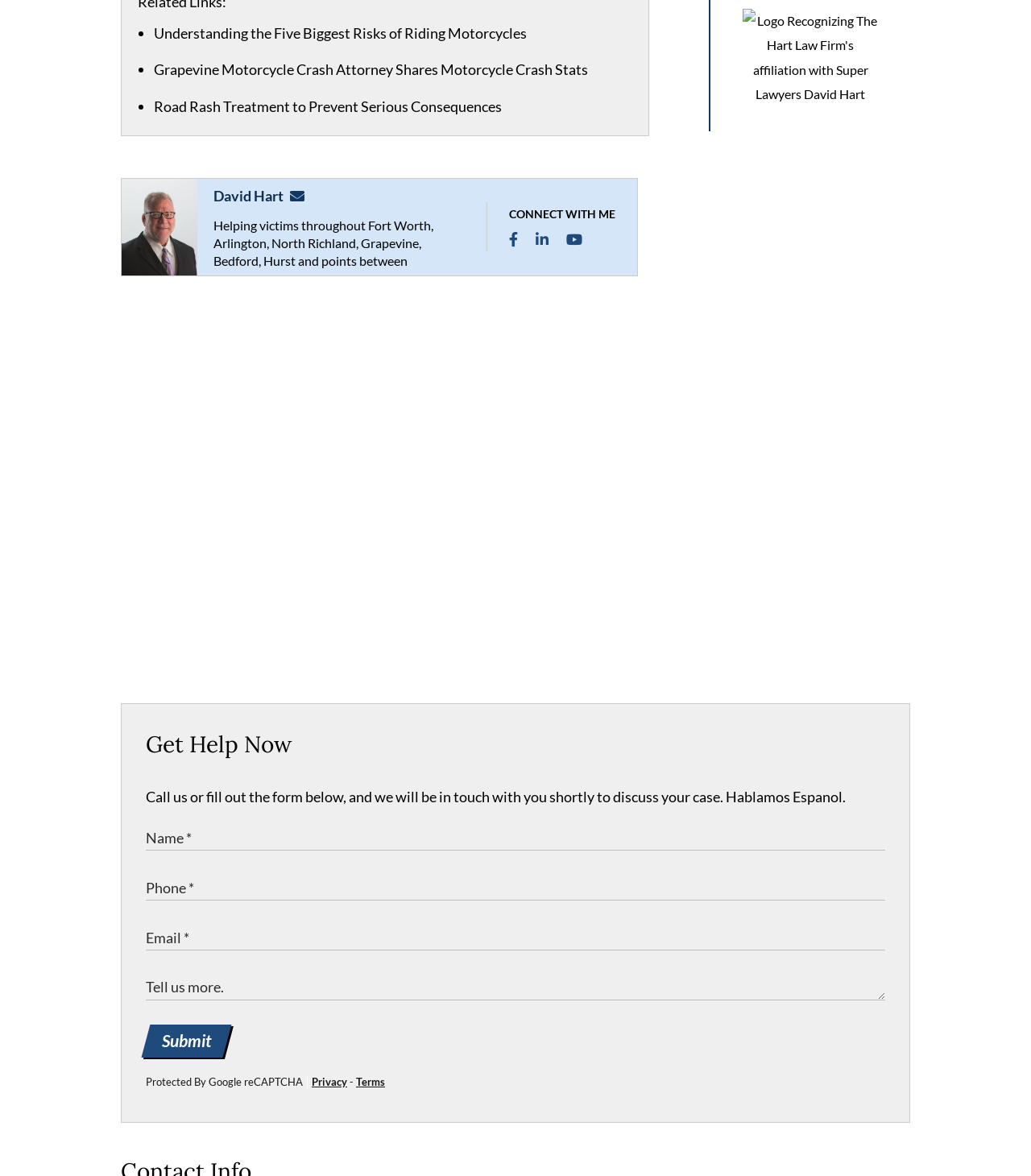Please identify the bounding box coordinates of the element's region that I should click in order to complete the following instruction: "View the profile of David Hart". The bounding box coordinates consist of four float numbers between 0 and 1, i.e., [left, top, right, bottom].

[0.207, 0.155, 0.275, 0.17]